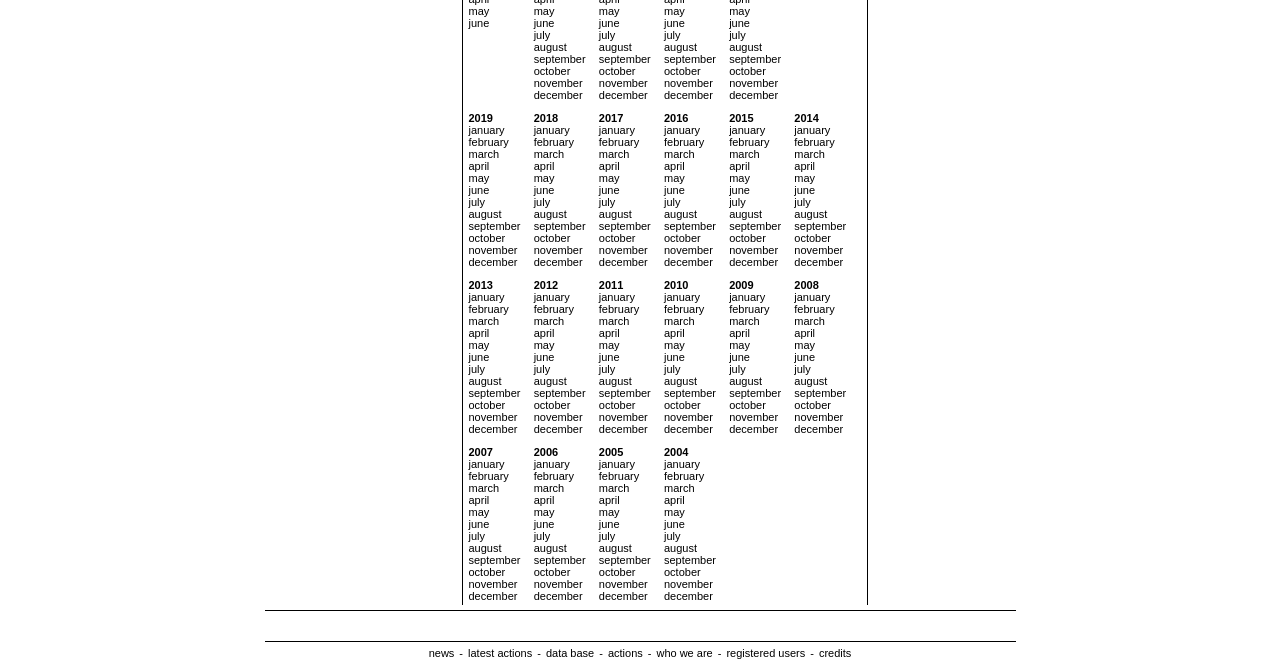Can you specify the bounding box coordinates of the area that needs to be clicked to fulfill the following instruction: "select july"?

[0.468, 0.292, 0.481, 0.31]